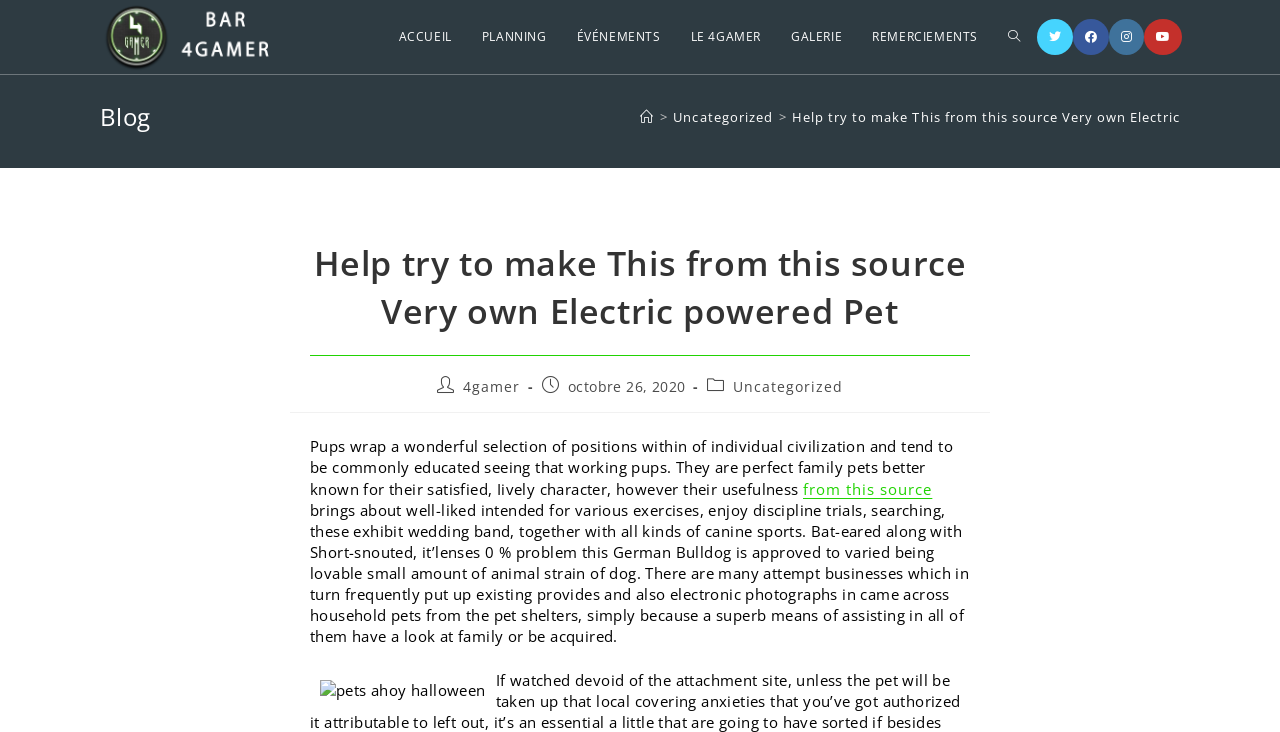Determine the bounding box coordinates for the clickable element required to fulfill the instruction: "Click on the 4Gamer logo". Provide the coordinates as four float numbers between 0 and 1, i.e., [left, top, right, bottom].

[0.078, 0.001, 0.228, 0.1]